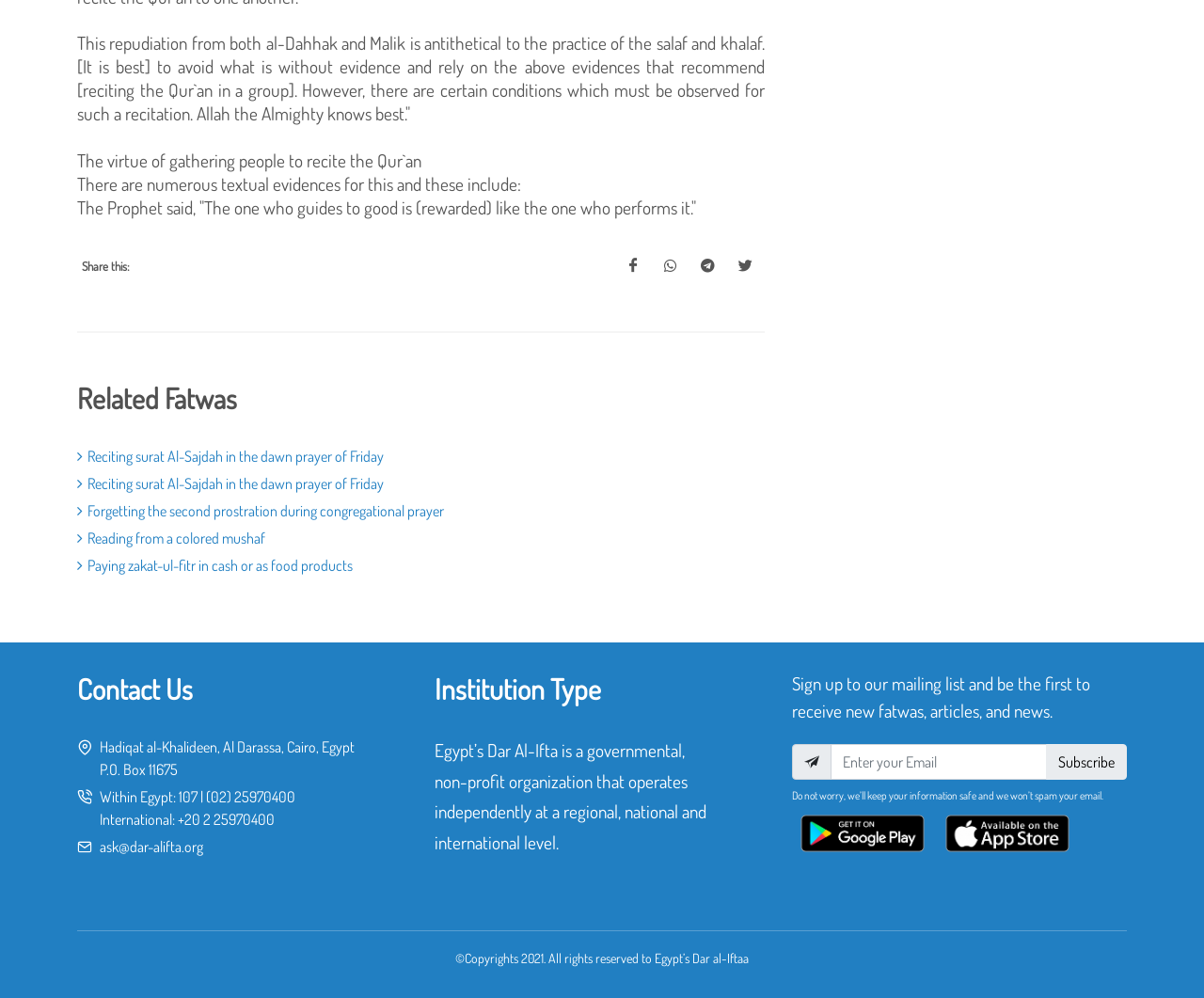Give a one-word or one-phrase response to the question: 
What is the virtue of gathering people to recite the Qur'an?

The virtue of gathering people to recite the Qur'an